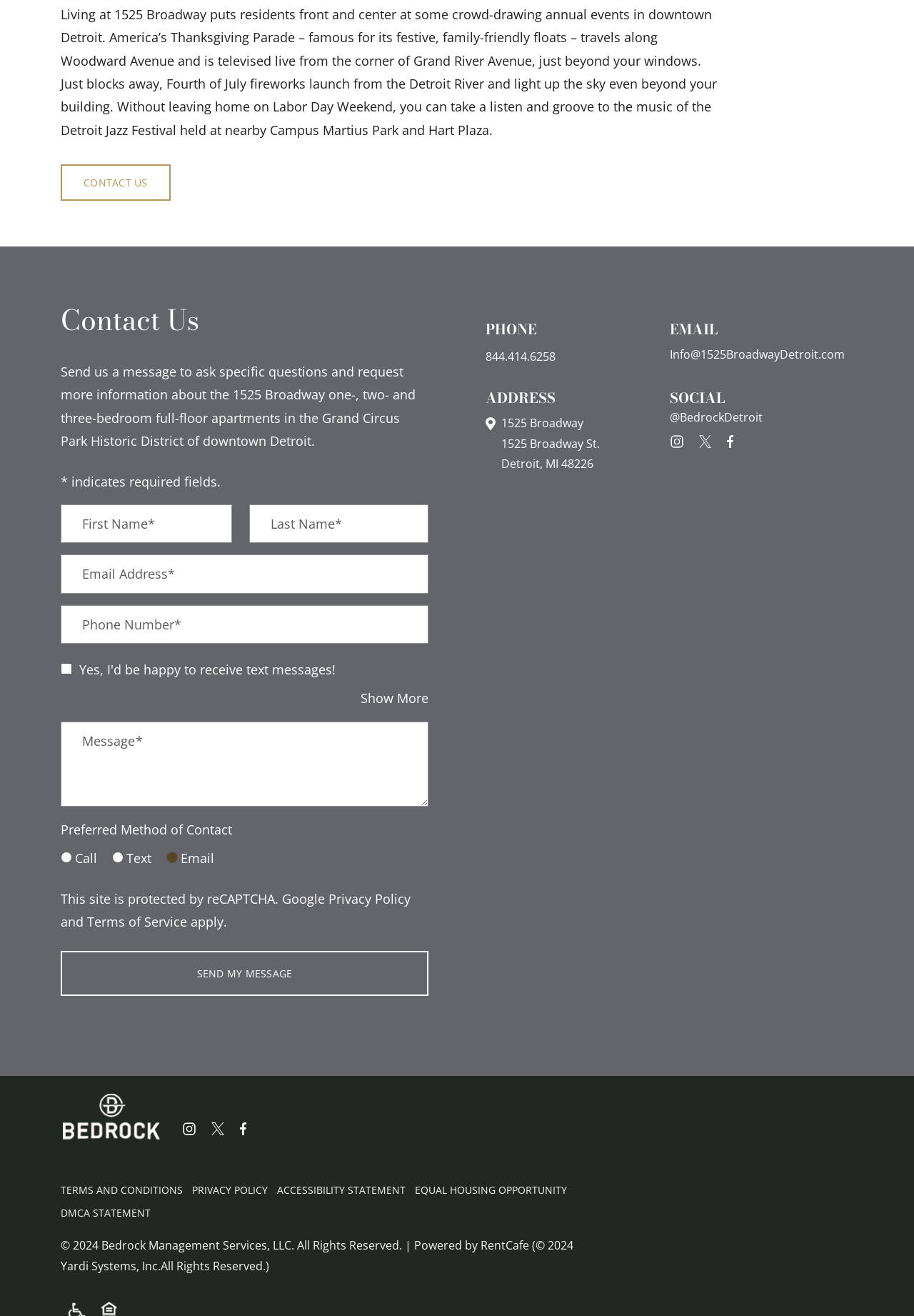Select the bounding box coordinates of the element I need to click to carry out the following instruction: "Click the 'CONTACT US' link".

[0.066, 0.125, 0.186, 0.153]